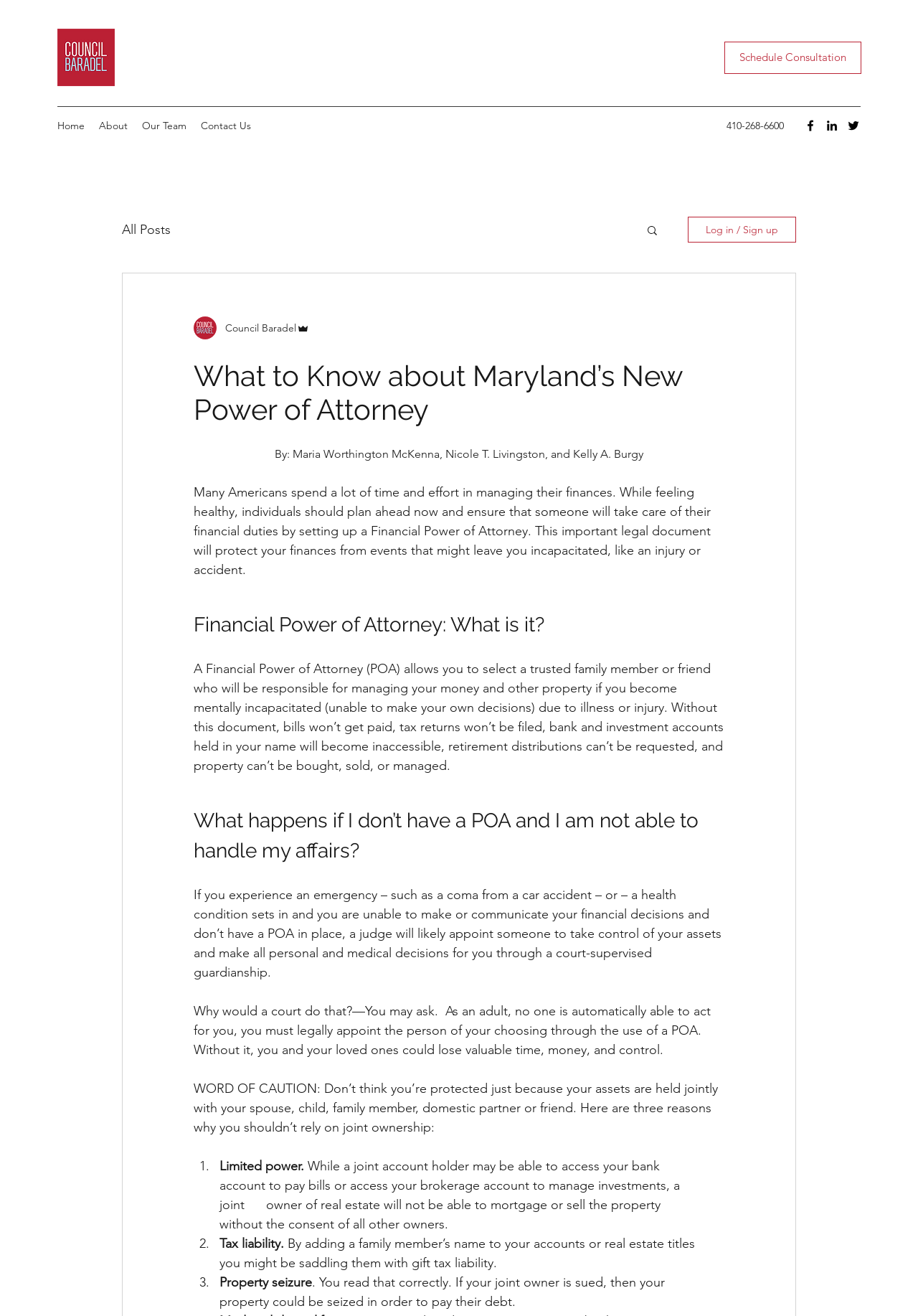What is the phone number displayed on the webpage?
Please answer the question with a detailed response using the information from the screenshot.

I found the phone number on the top-right corner of the webpage, which is '410-268-6600'.